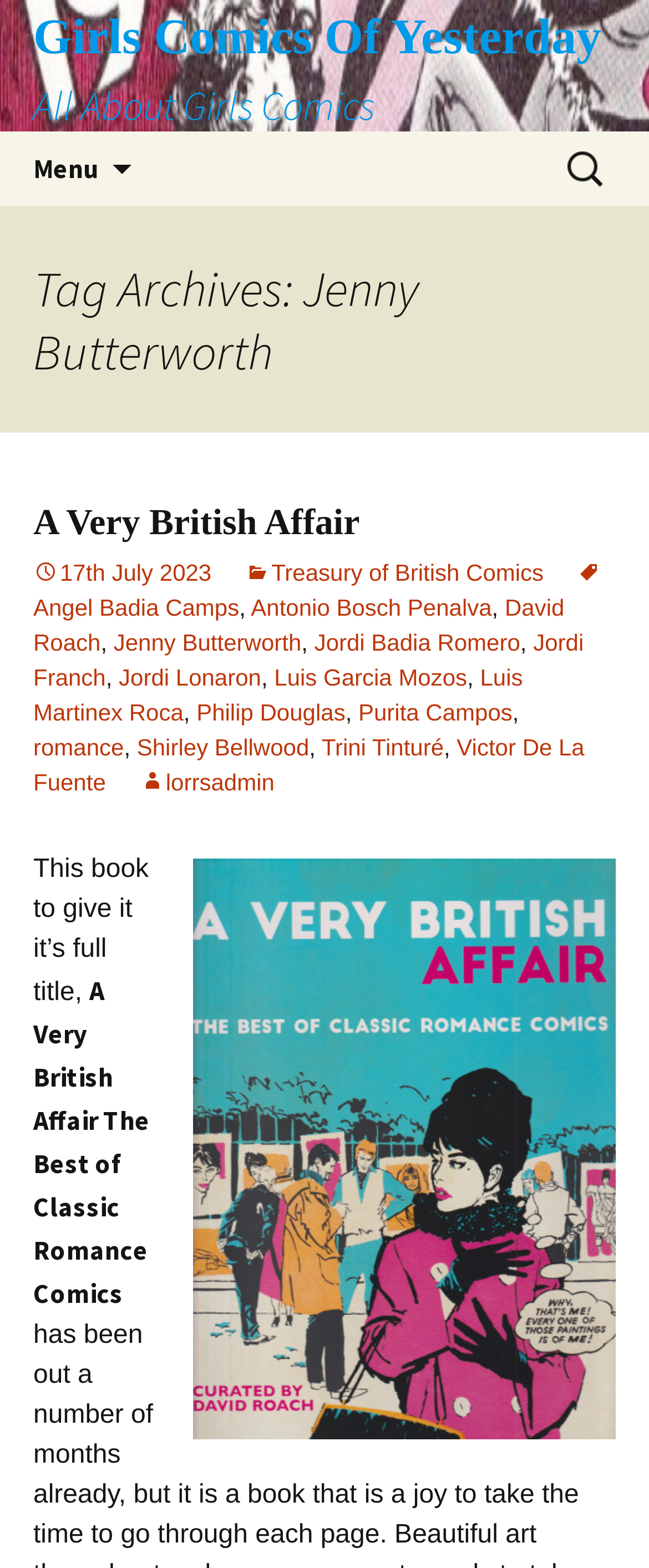Please predict the bounding box coordinates of the element's region where a click is necessary to complete the following instruction: "Search for something". The coordinates should be represented by four float numbers between 0 and 1, i.e., [left, top, right, bottom].

[0.862, 0.085, 0.949, 0.131]